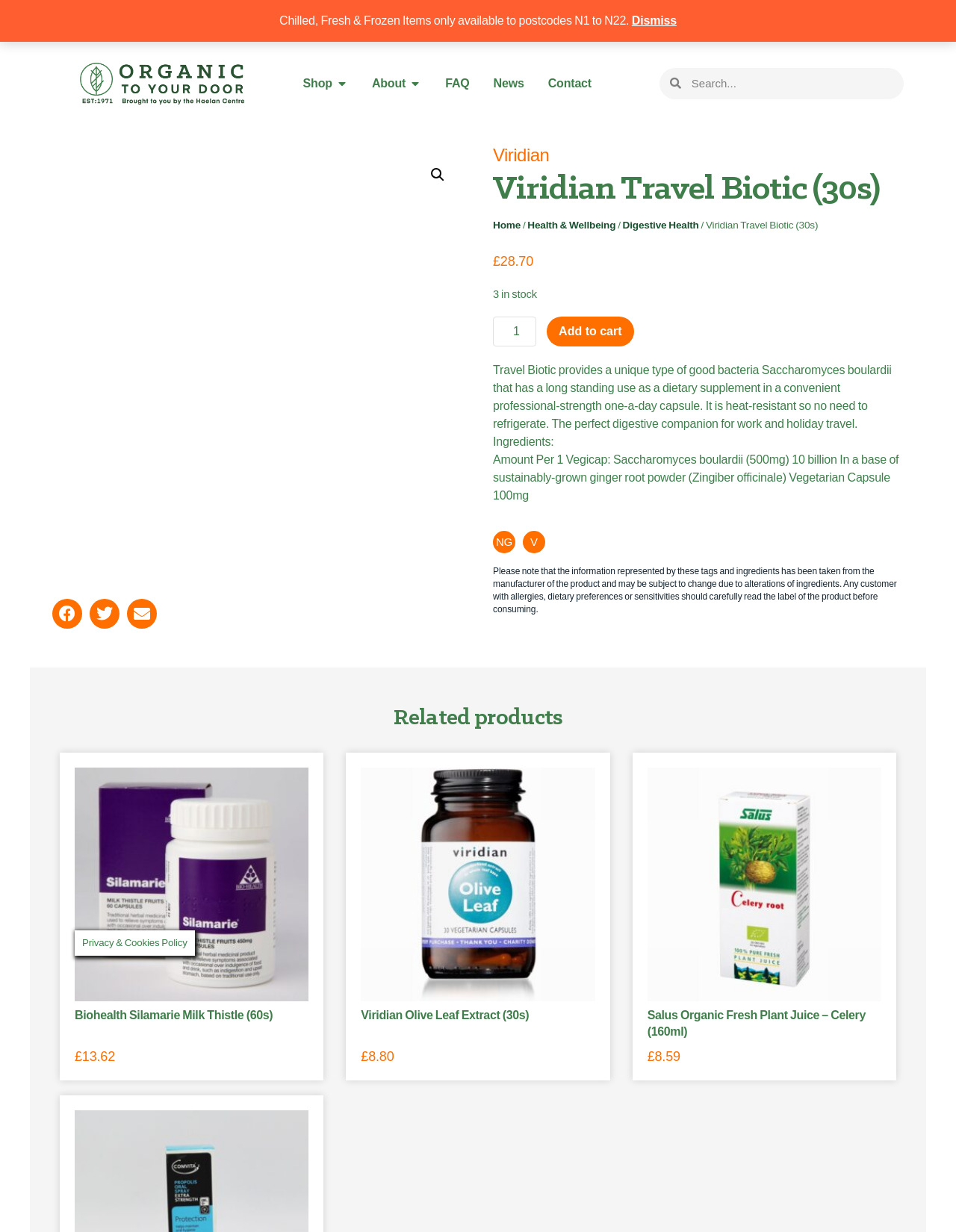Please determine the bounding box of the UI element that matches this description: name="s" placeholder="Search...". The coordinates should be given as (top-left x, top-left y, bottom-right x, bottom-right y), with all values between 0 and 1.

[0.712, 0.055, 0.883, 0.081]